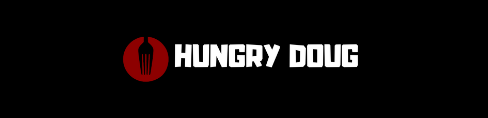What type of recipes does the site specialize in?
Please interpret the details in the image and answer the question thoroughly.

The caption states that the site specializes in smoked meat recipes and cooking tips, which implies that the site is focused on providing recipes and cooking guidance related to smoked meat.